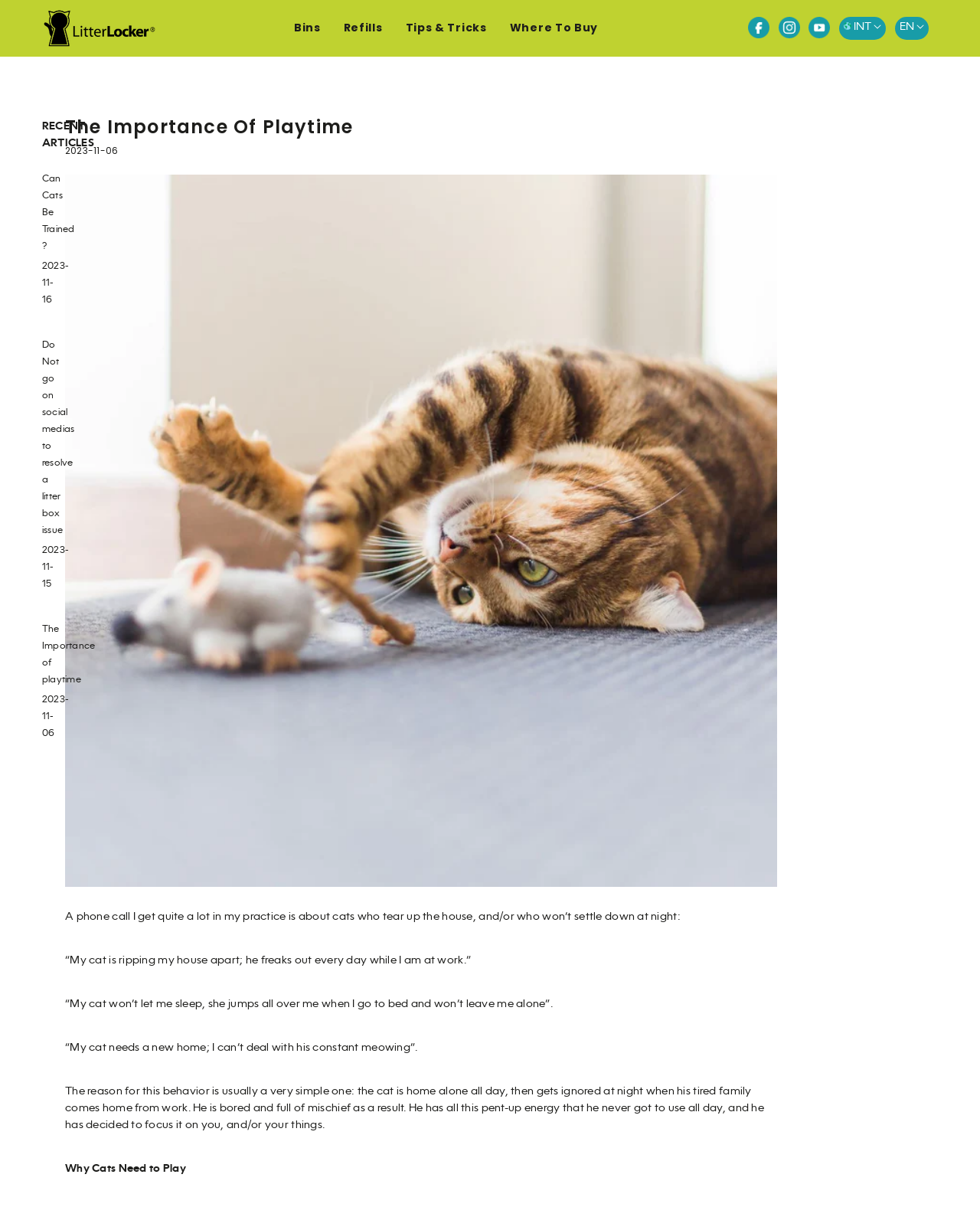What is the purpose of the 'International Icon INT' button?
Using the picture, provide a one-word or short phrase answer.

To select a country